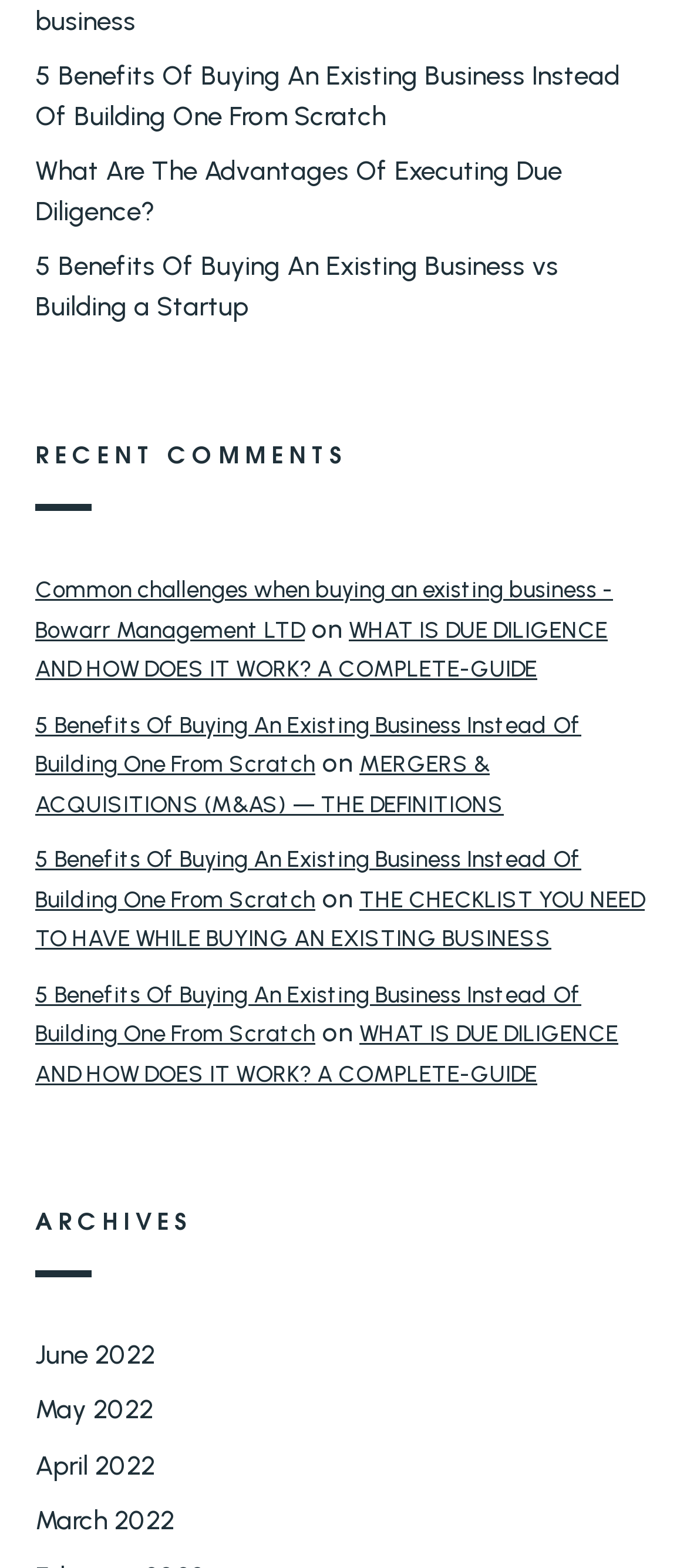Please identify the bounding box coordinates of the element's region that I should click in order to complete the following instruction: "View archives". The bounding box coordinates consist of four float numbers between 0 and 1, i.e., [left, top, right, bottom].

[0.05, 0.769, 0.95, 0.818]